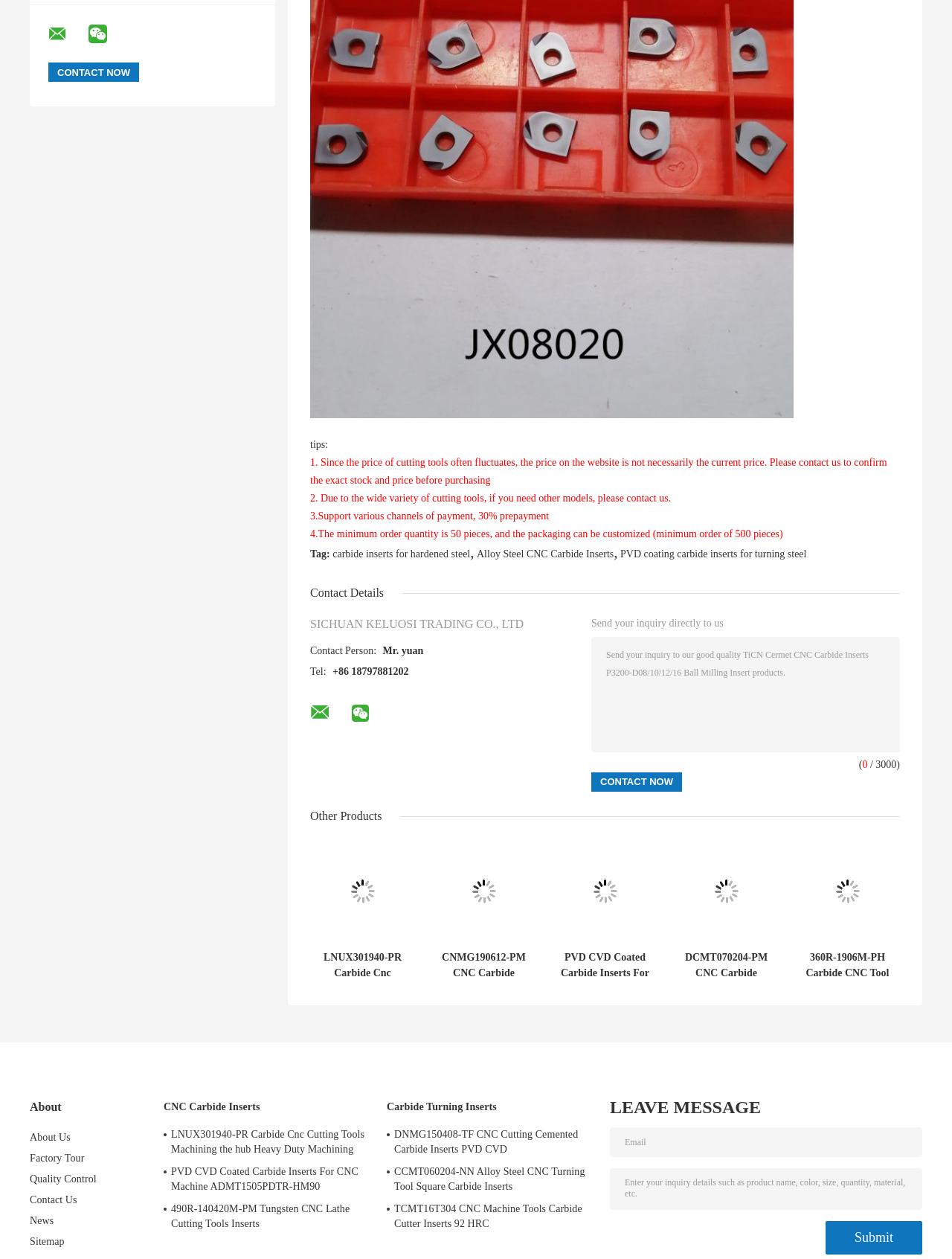What is the contact person's name?
Answer the question using a single word or phrase, according to the image.

Mr. yuan